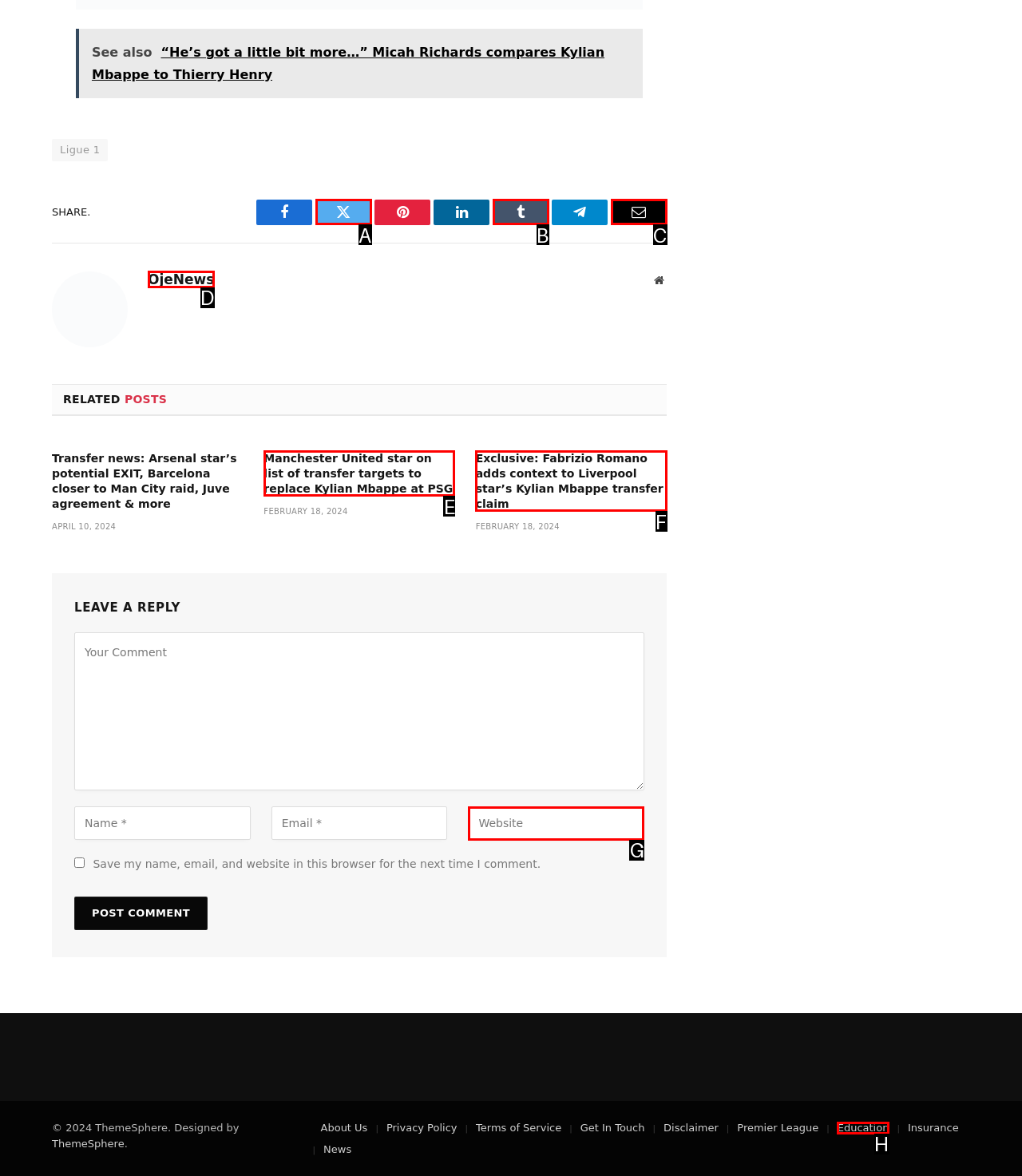From the provided options, pick the HTML element that matches the description: Twitter. Respond with the letter corresponding to your choice.

A